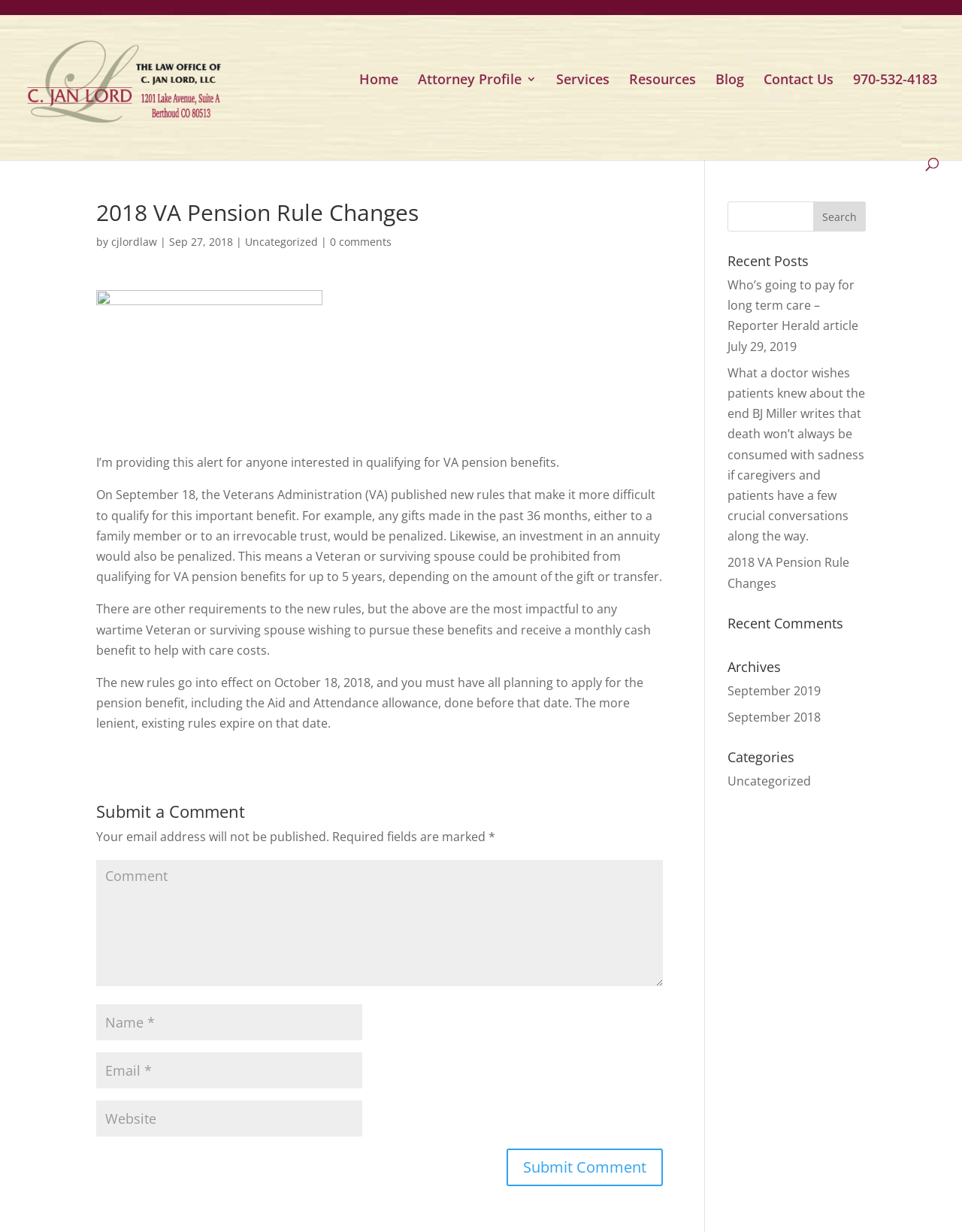Provide an in-depth description of the elements and layout of the webpage.

This webpage is about the 2018 VA Pension Rule Changes, specifically discussing the new rules published by the Veterans Administration (VA) on September 18, 2018. The page is divided into several sections. 

At the top, there is a navigation menu with links to 'Home', 'Attorney Profile 3', 'Services', 'Resources', 'Blog', 'Contact Us', and a phone number '970-532-4183'. 

Below the navigation menu, there is a heading '2018 VA Pension Rule Changes' followed by the author's name 'C Jan Lord' and the date 'Sep 27, 2018'. 

The main content of the page is a blog post discussing the new rules, which make it more difficult to qualify for VA pension benefits. The post explains that gifts made in the past 36 months or investments in an annuity would be penalized, potentially prohibiting a Veteran or surviving spouse from qualifying for benefits for up to 5 years. 

The post also mentions that the new rules go into effect on October 18, 2018, and that planning to apply for the pension benefit must be done before that date. 

On the right side of the page, there is a search bar and a section titled 'Recent Posts' with links to three recent blog posts. Below that, there is a section titled 'Recent Comments' and another section titled 'Archives' with links to September 2019 and September 2018. 

Further down, there is a section titled 'Categories' with a link to 'Uncategorized'. 

At the bottom of the page, there is a comment submission form with fields for name, email, and website, as well as a 'Submit Comment' button.